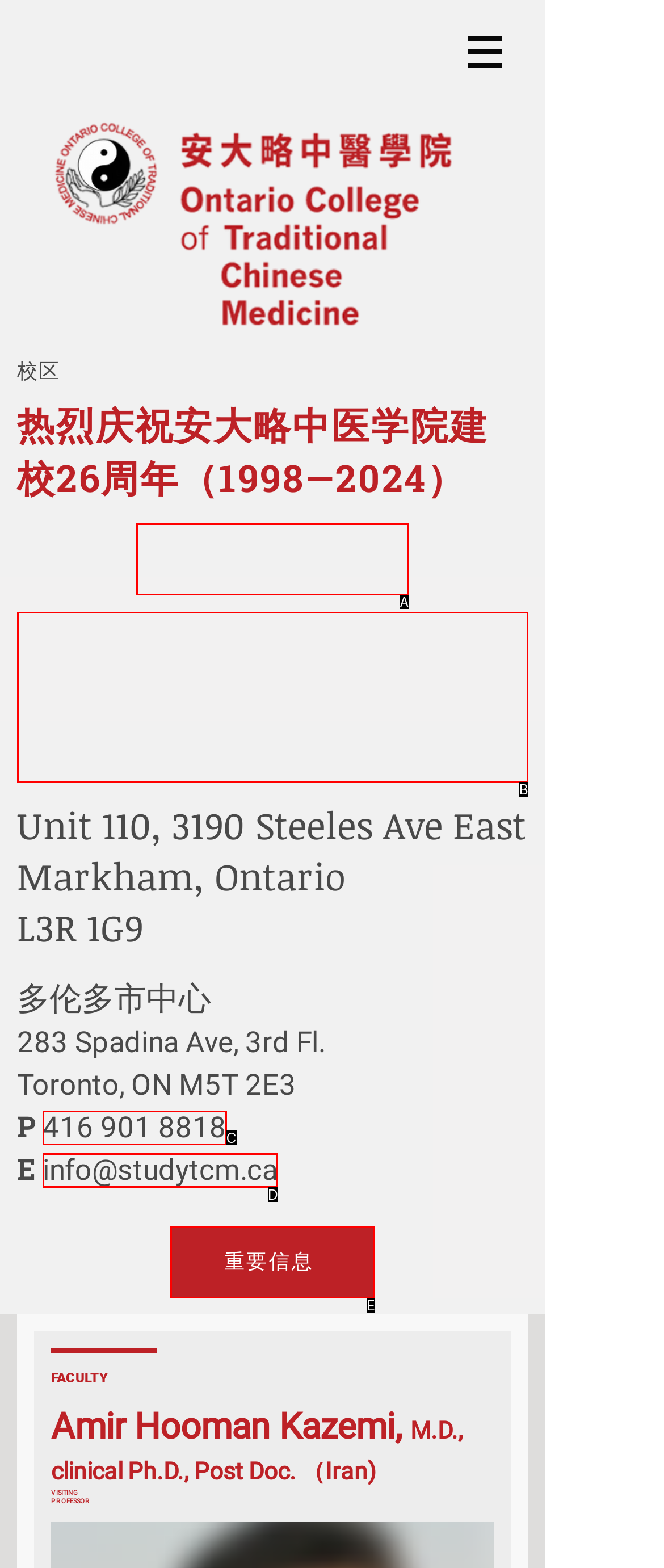Choose the HTML element that corresponds to the description: Cookie Settings
Provide the answer by selecting the letter from the given choices.

None